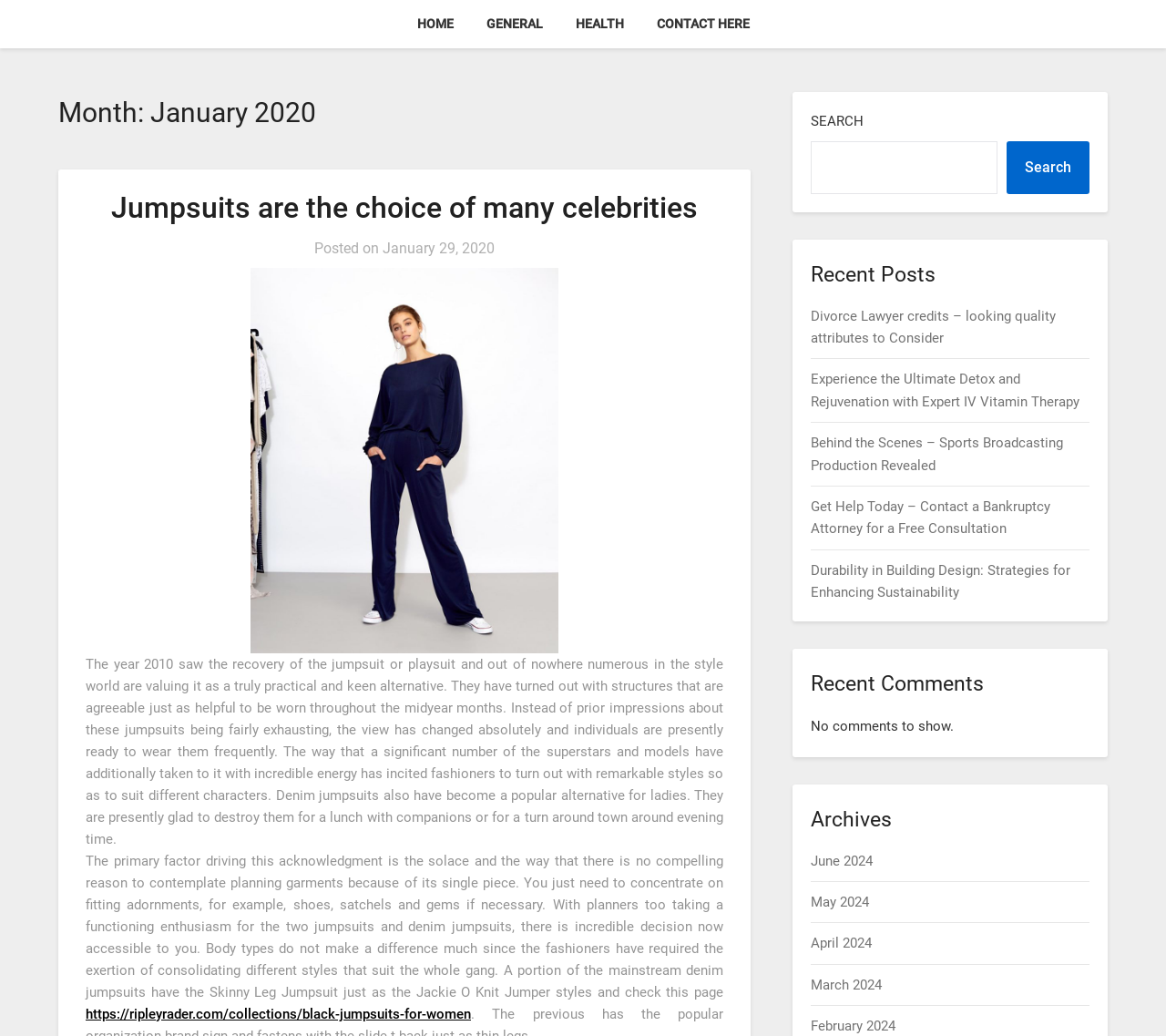Please reply with a single word or brief phrase to the question: 
What is the purpose of the 'Archives' section?

To access past articles